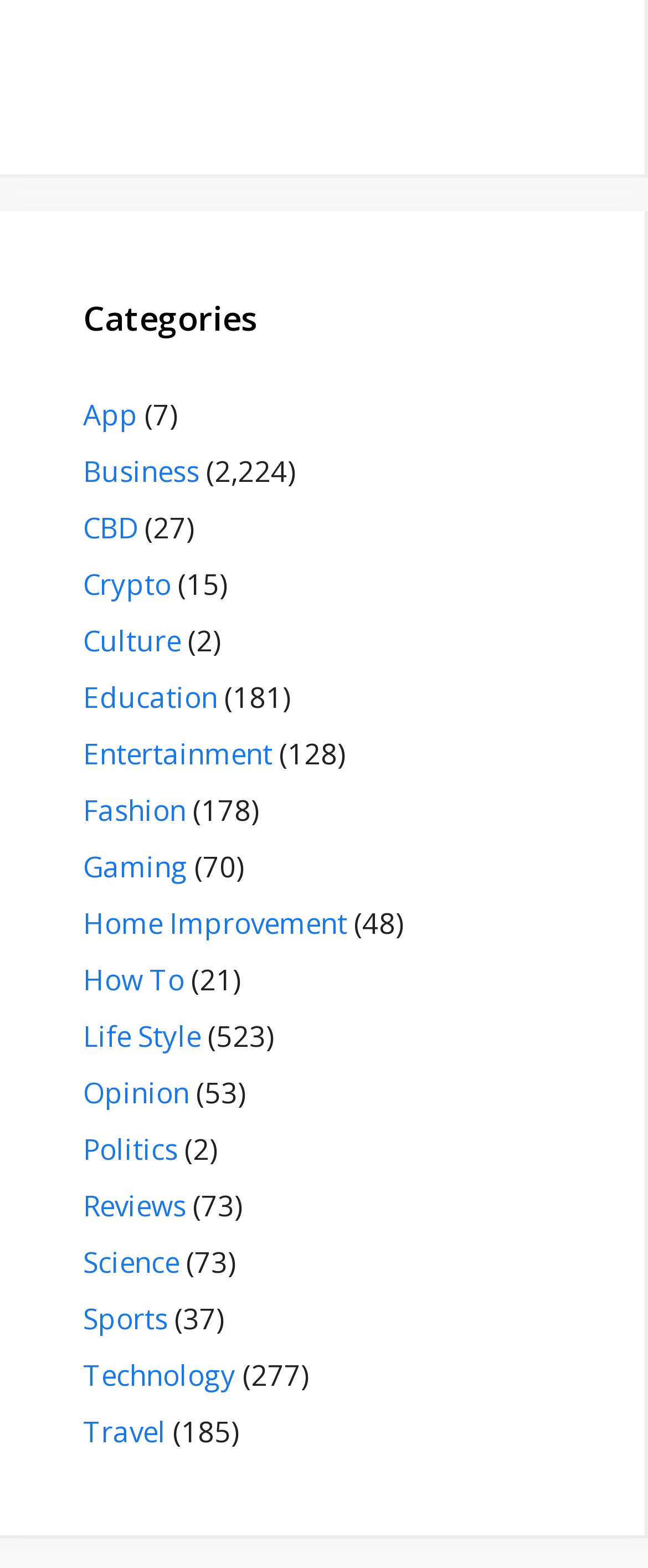Is there a category for 'Business'?
From the details in the image, answer the question comprehensively.

I searched through the list of links under the 'Categories' heading and found a link with the text 'Business'.